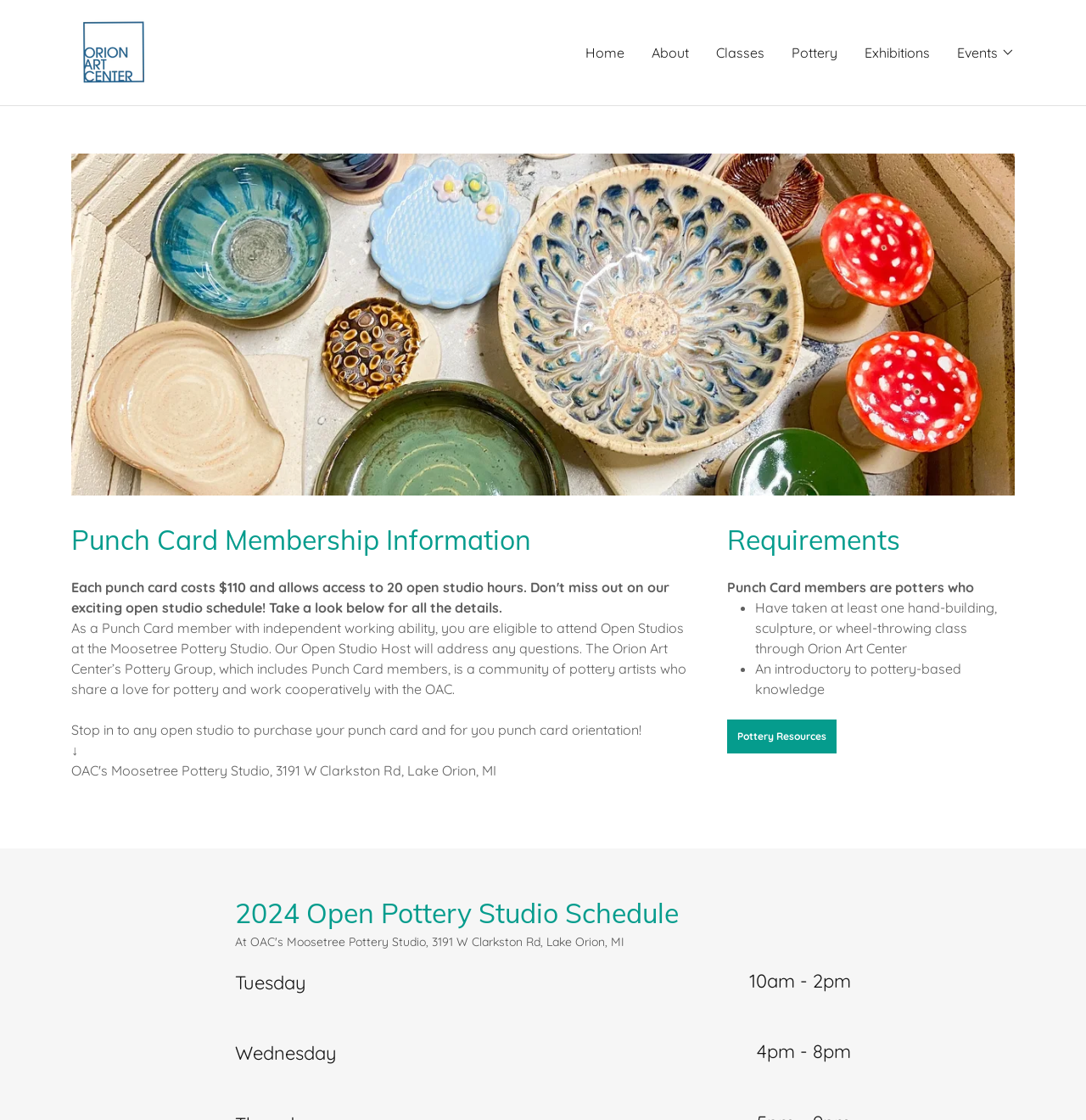Determine the bounding box coordinates for the region that must be clicked to execute the following instruction: "Read 'EDITOR PICKS'".

None